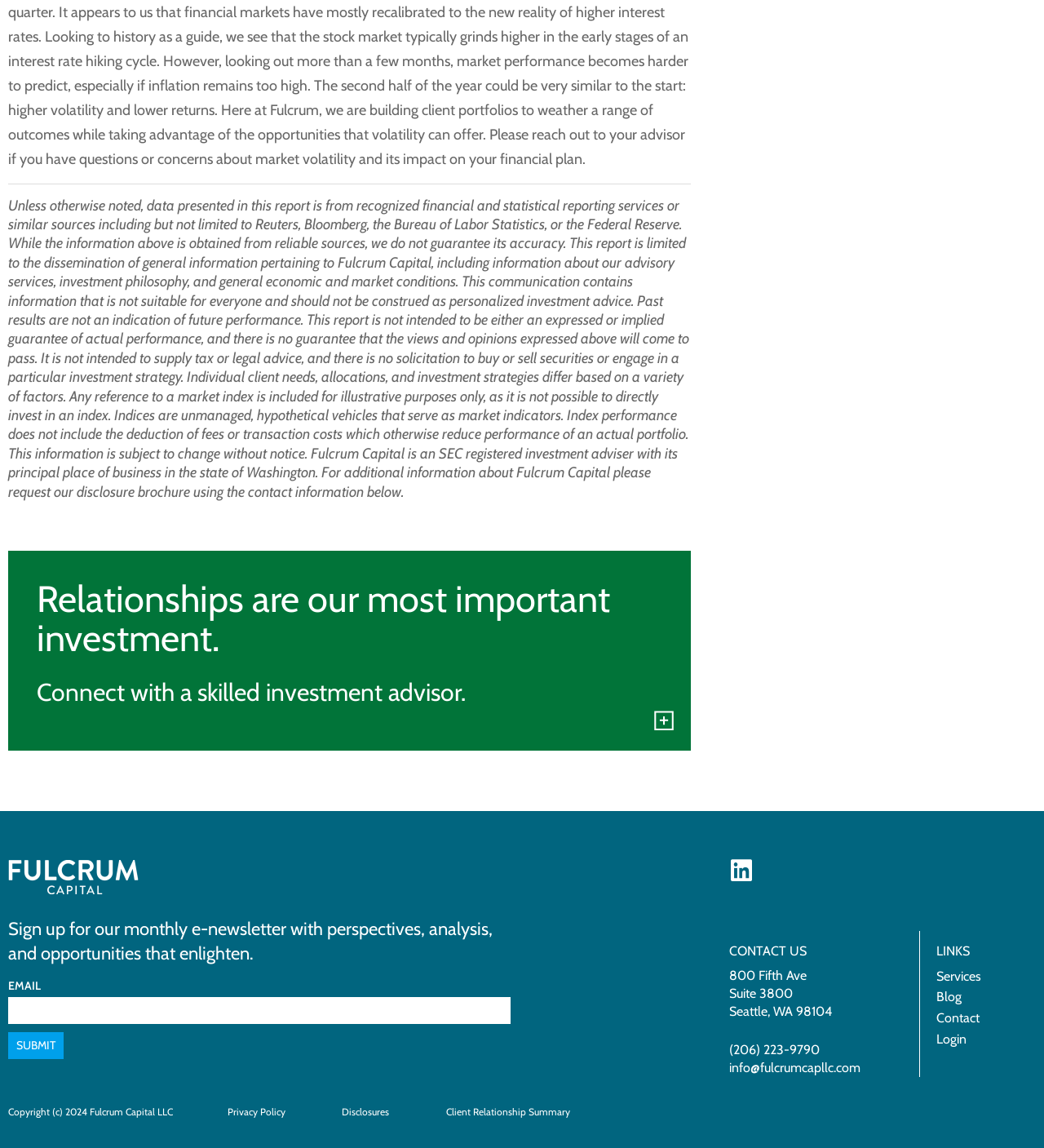Find the bounding box coordinates of the clickable area that will achieve the following instruction: "Enter email address".

[0.008, 0.868, 0.489, 0.892]